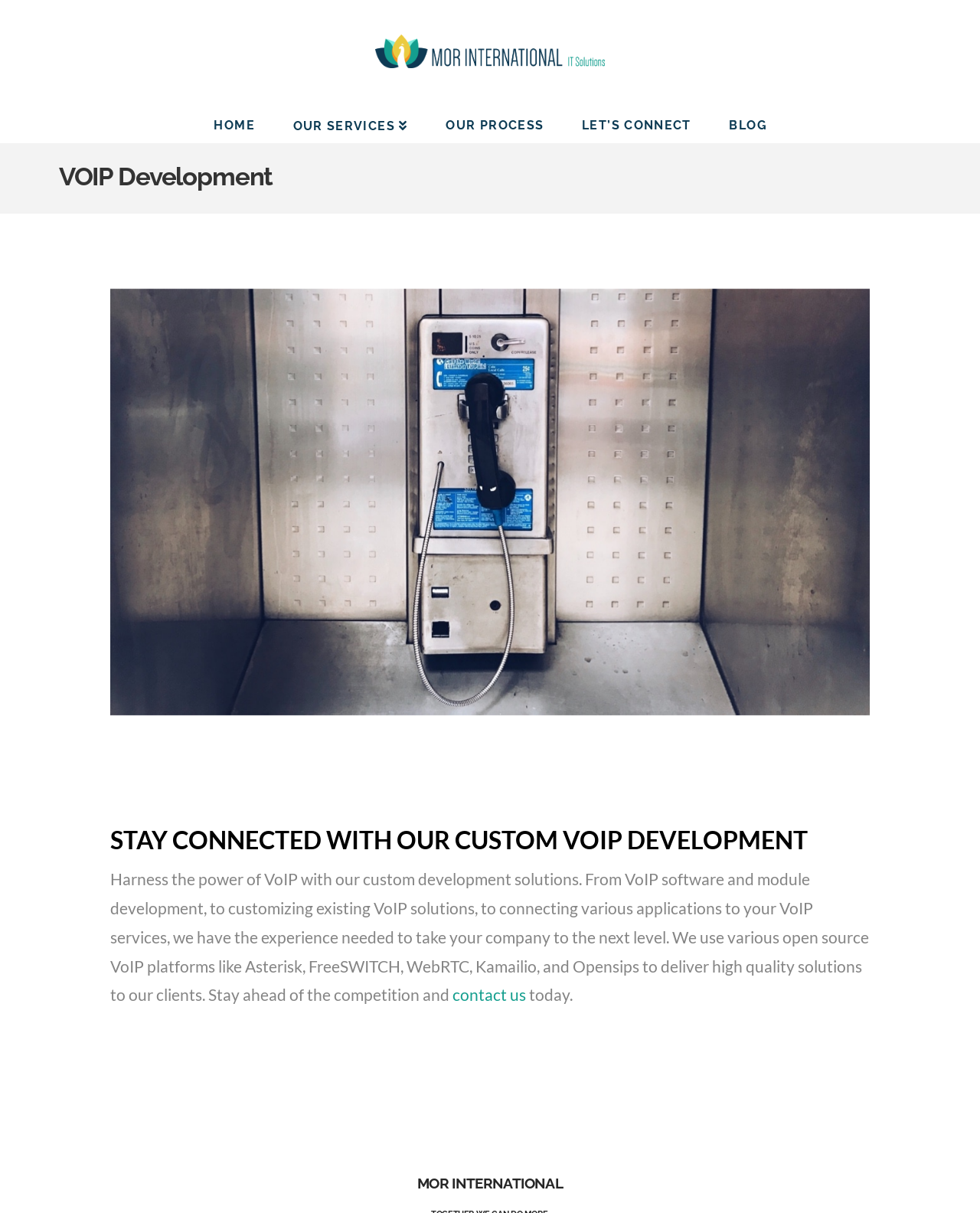Provide the bounding box coordinates of the HTML element this sentence describes: "Home". The bounding box coordinates consist of four float numbers between 0 and 1, i.e., [left, top, right, bottom].

[0.198, 0.085, 0.279, 0.117]